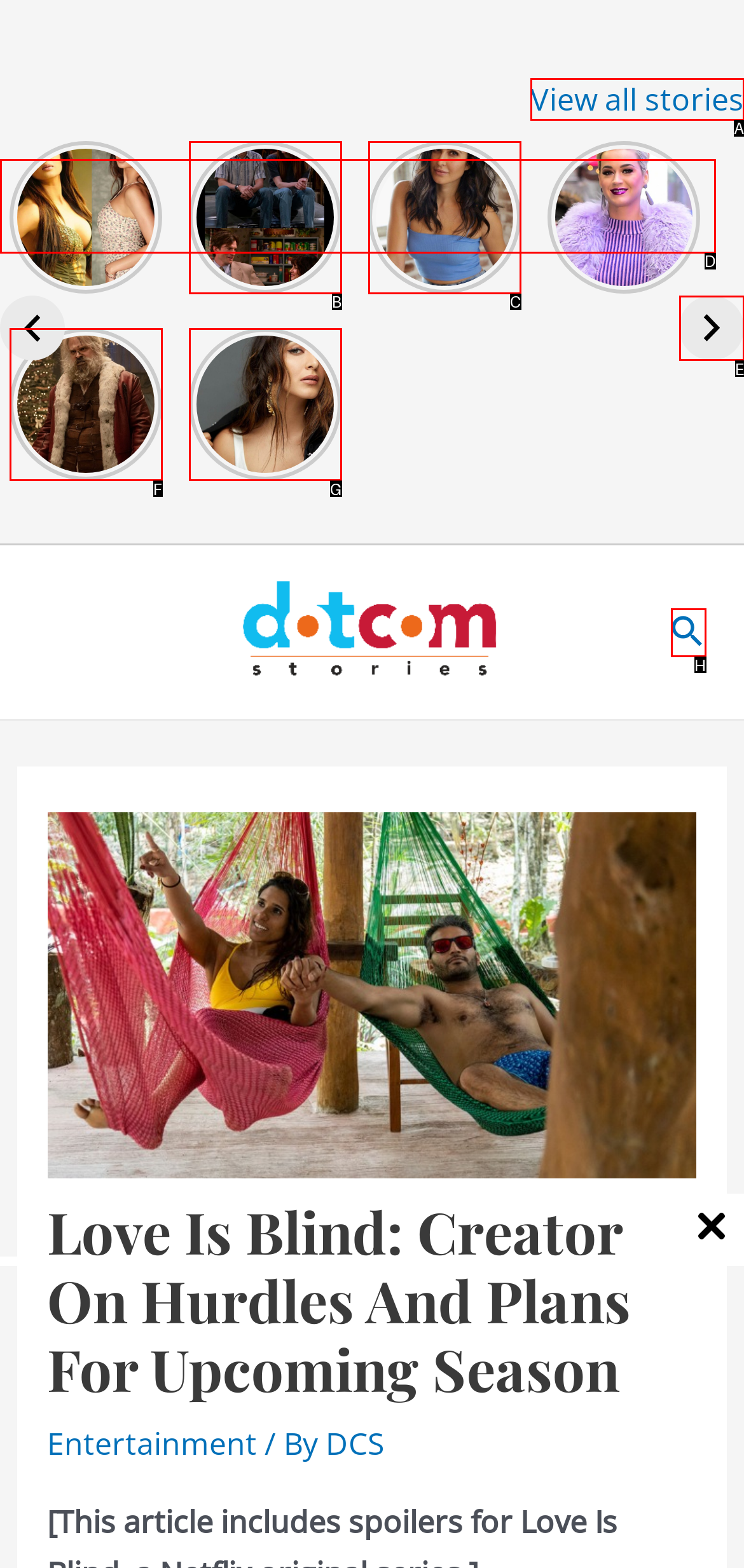Select the letter of the UI element that matches this task: View your cart
Provide the answer as the letter of the correct choice.

None